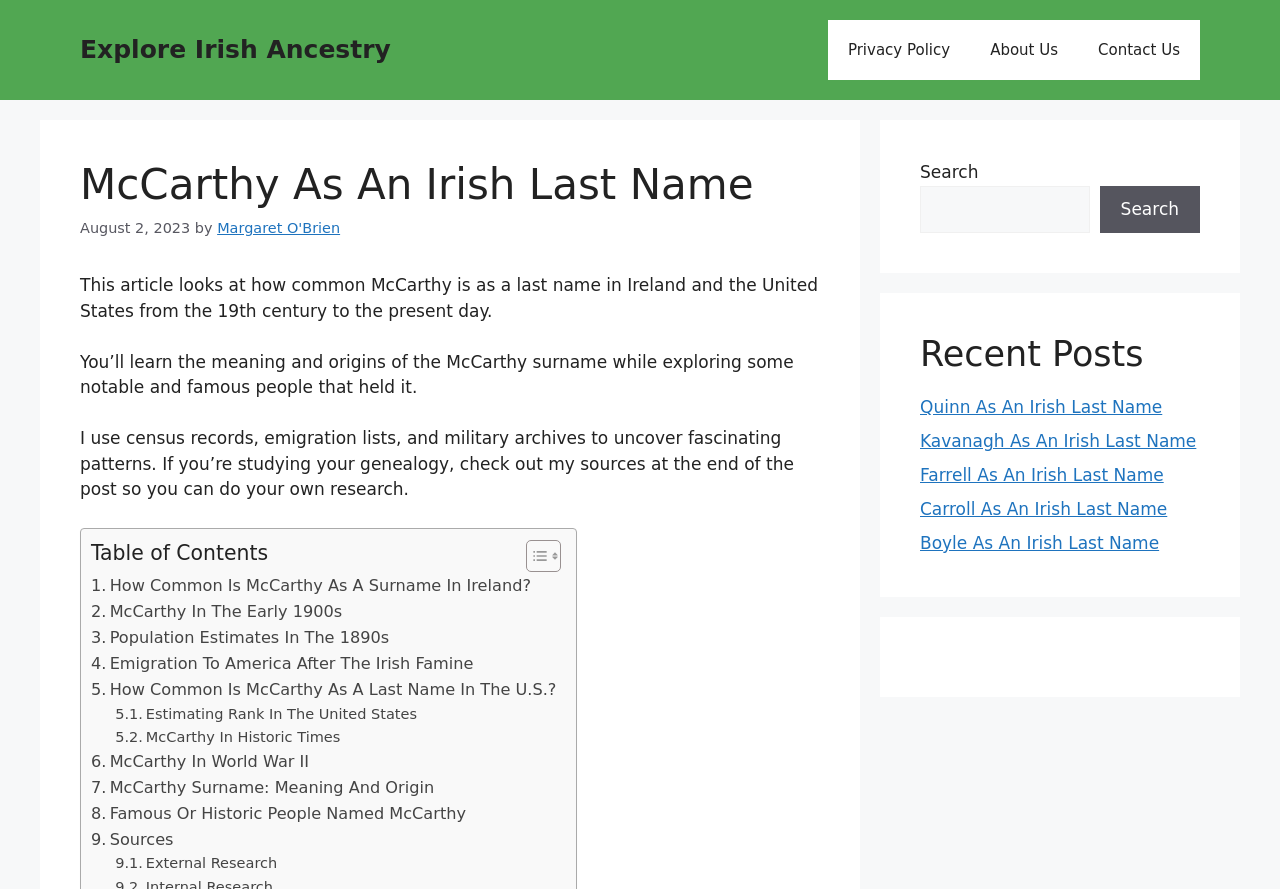Determine the title of the webpage and give its text content.

McCarthy As An Irish Last Name